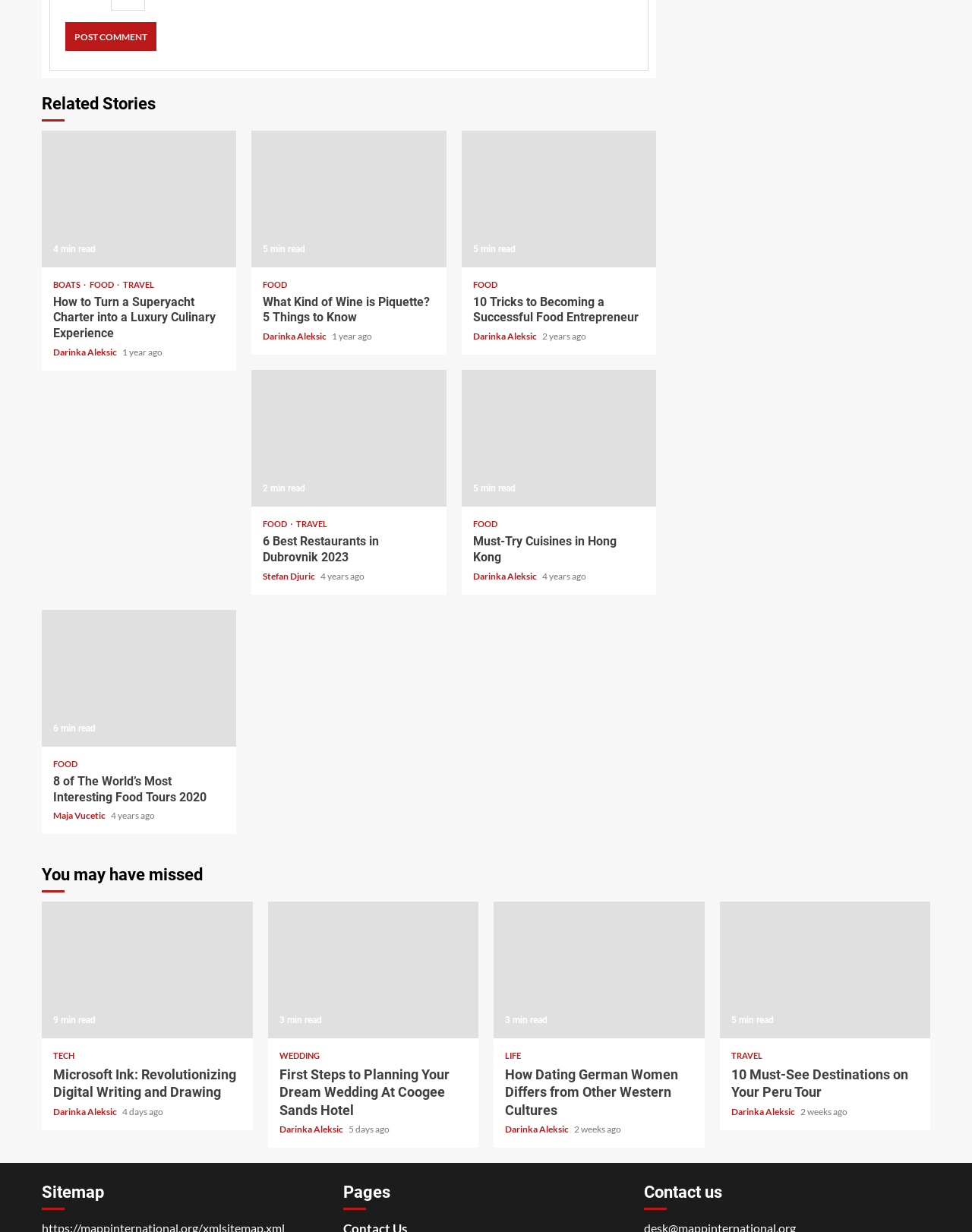Identify the bounding box coordinates of the section to be clicked to complete the task described by the following instruction: "Post a comment". The coordinates should be four float numbers between 0 and 1, formatted as [left, top, right, bottom].

[0.067, 0.018, 0.161, 0.042]